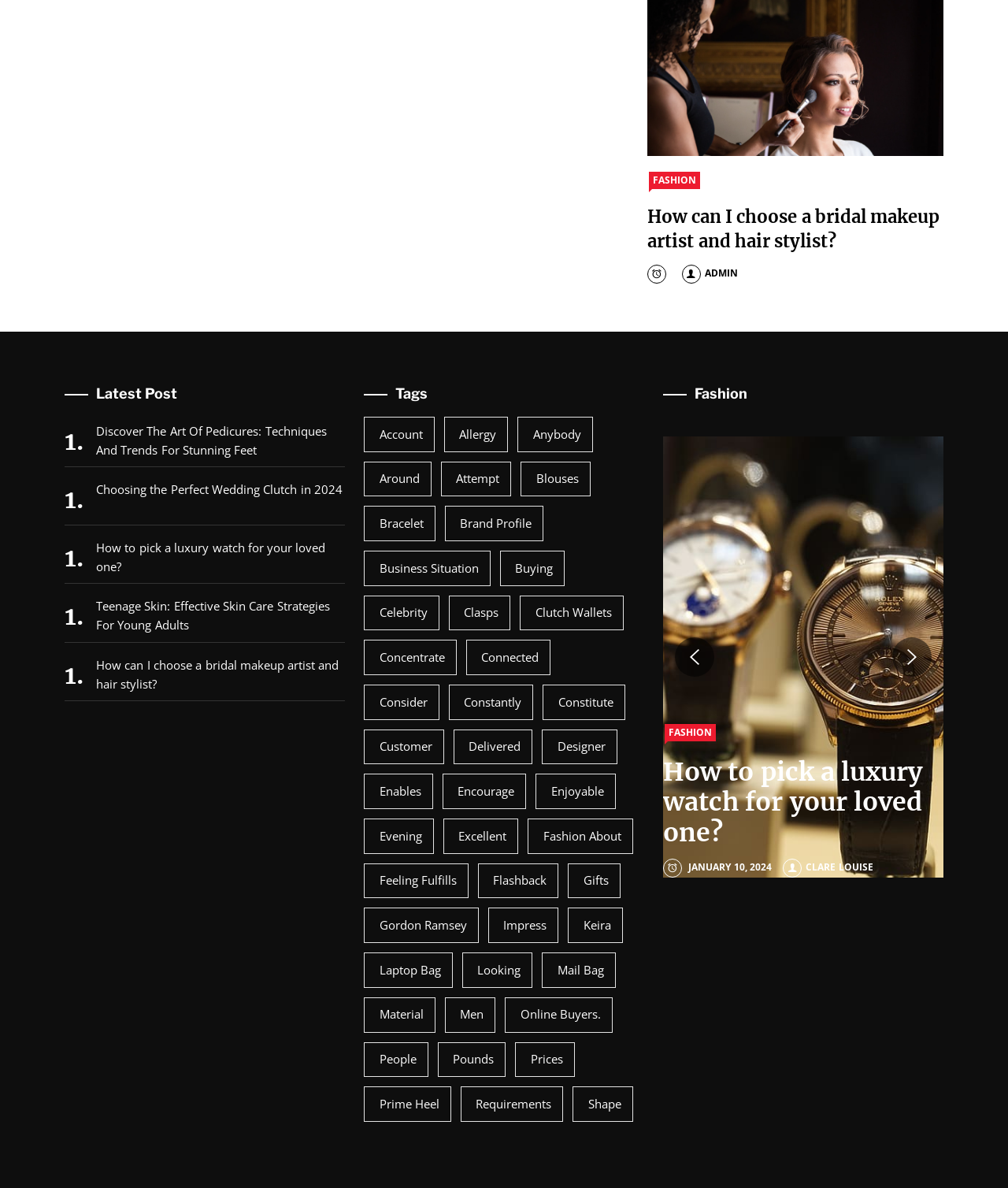Given the following UI element description: "January 10, 2024January 12, 2024", find the bounding box coordinates in the webpage screenshot.

[0.658, 0.724, 0.766, 0.736]